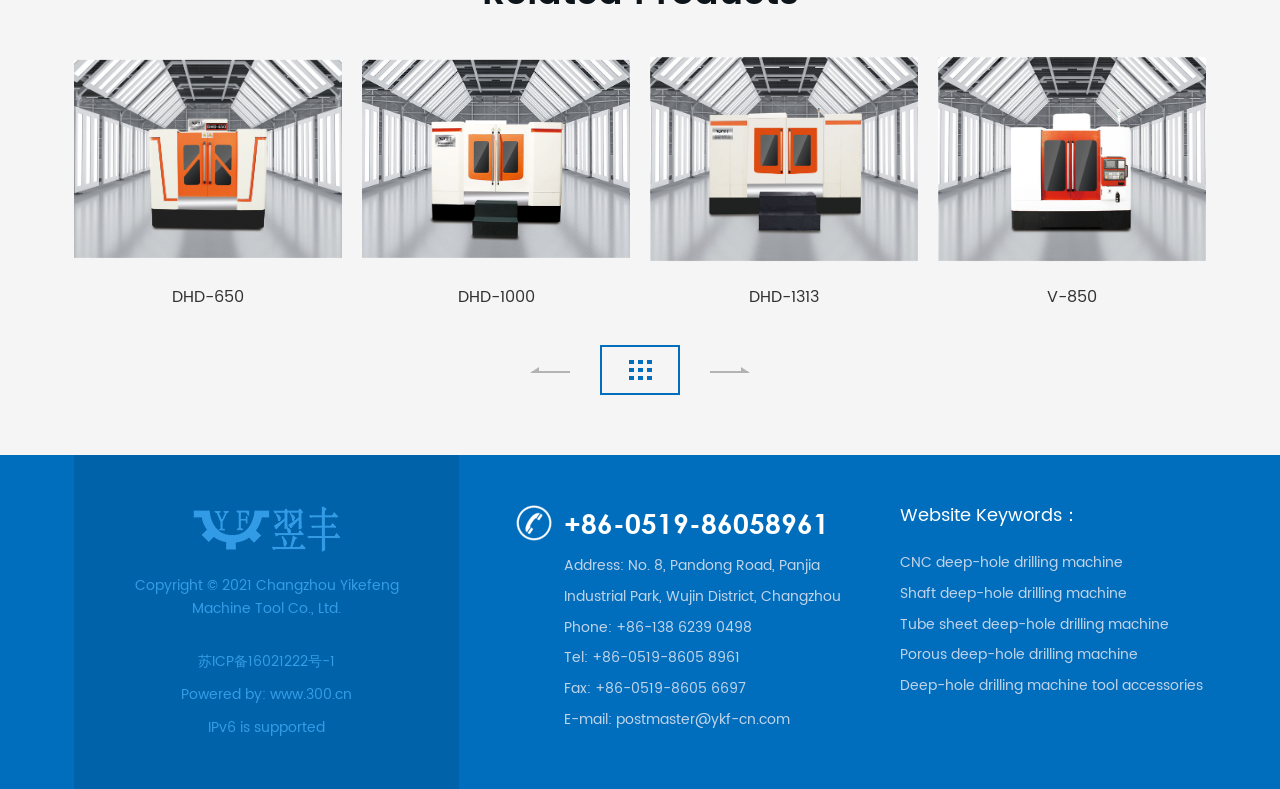Based on the image, give a detailed response to the question: What is the email address of the company?

I found the email address by looking at the link element with the text 'postmaster@ykf-cn.com' which is likely to be the email address of the company.